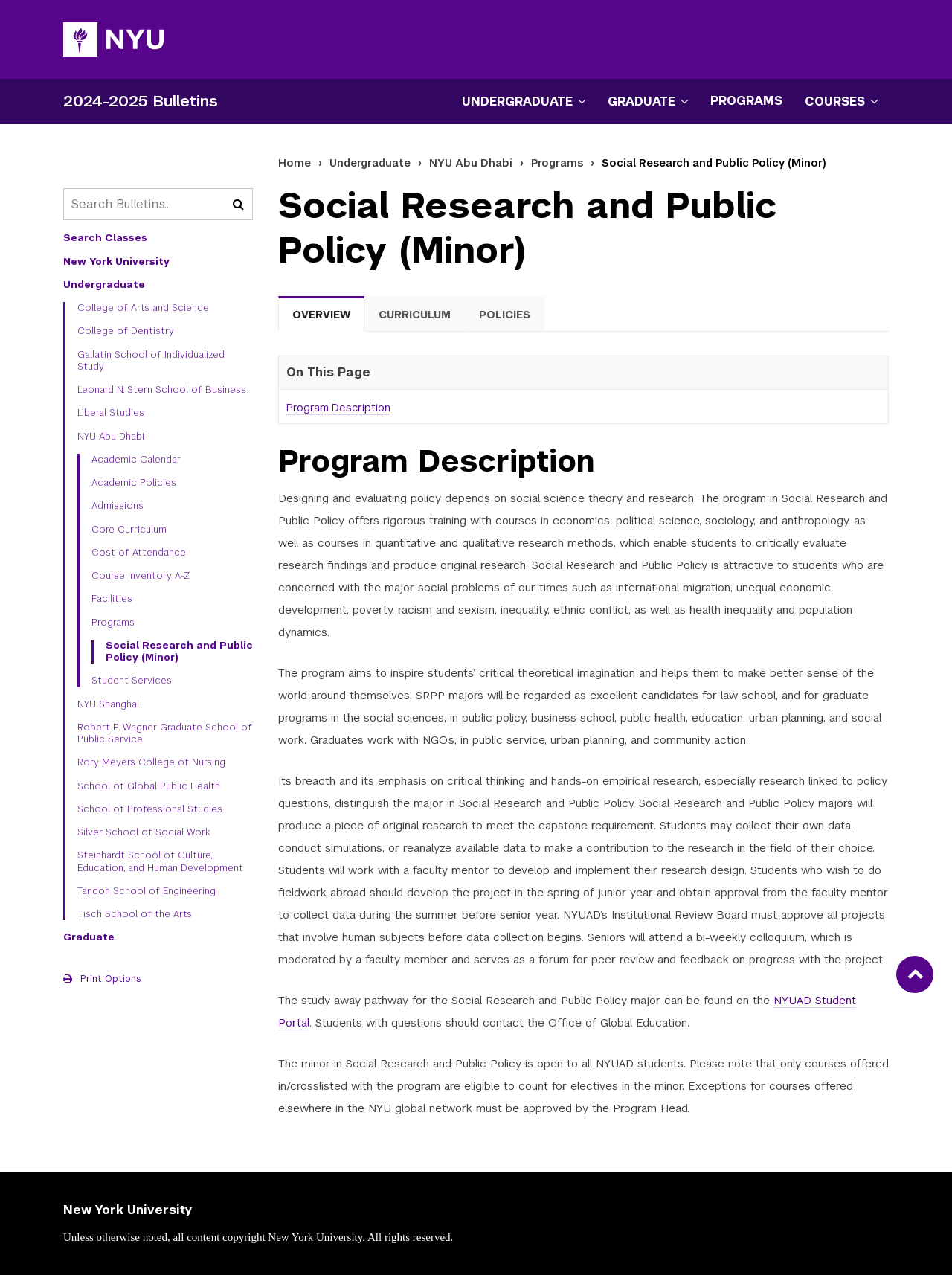What is the capstone requirement for Social Research and Public Policy majors? From the image, respond with a single word or brief phrase.

To produce a piece of original research